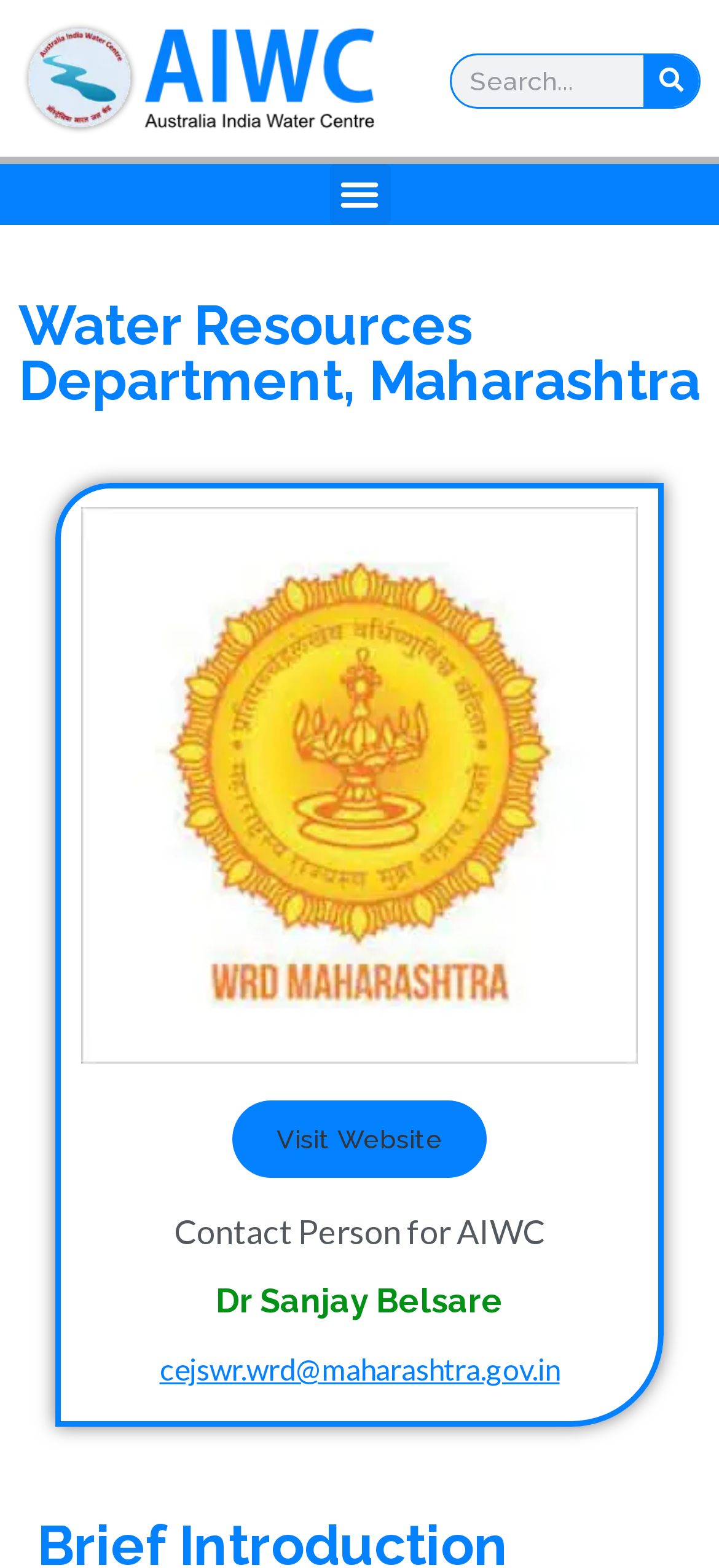Extract the heading text from the webpage.

Water Resources Department, Maharashtra